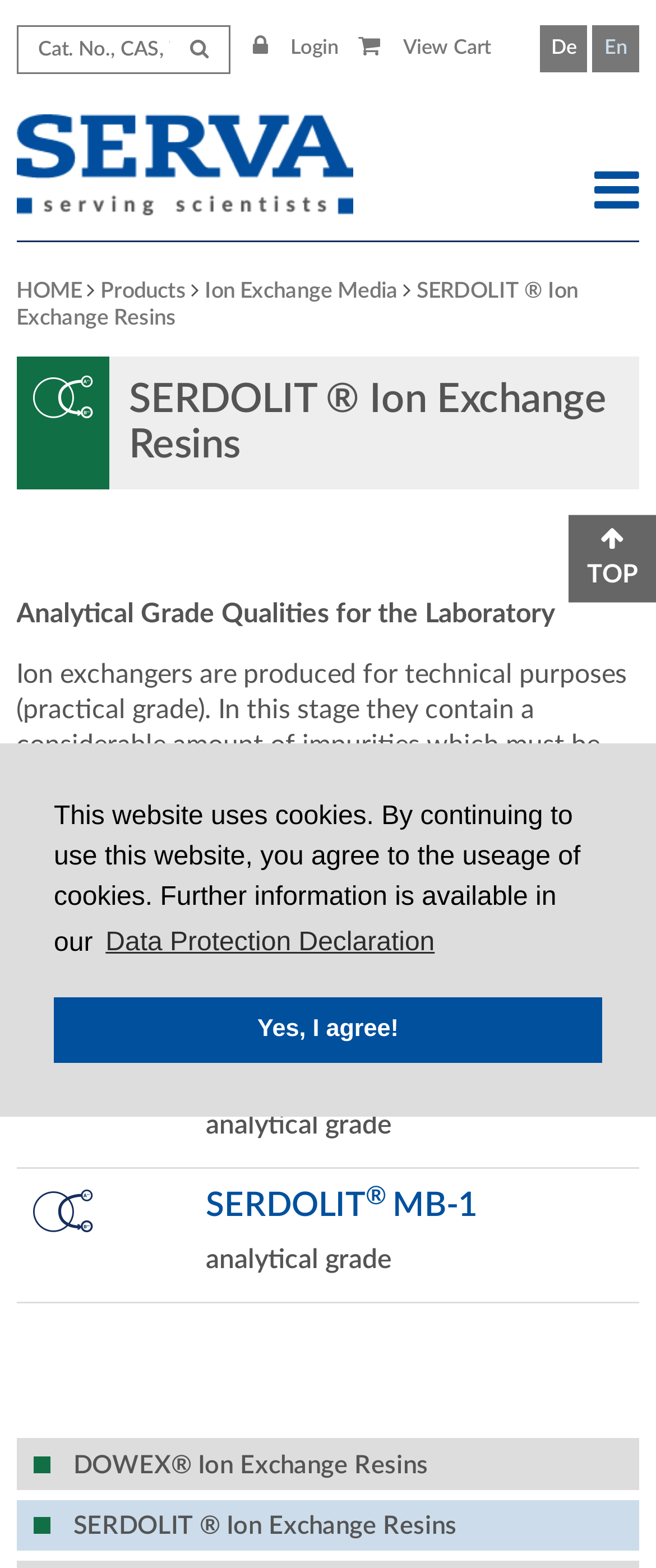Predict the bounding box of the UI element based on the description: "aria-label="Submit Search"". The coordinates should be four float numbers between 0 and 1, formatted as [left, top, right, bottom].

[0.259, 0.017, 0.349, 0.046]